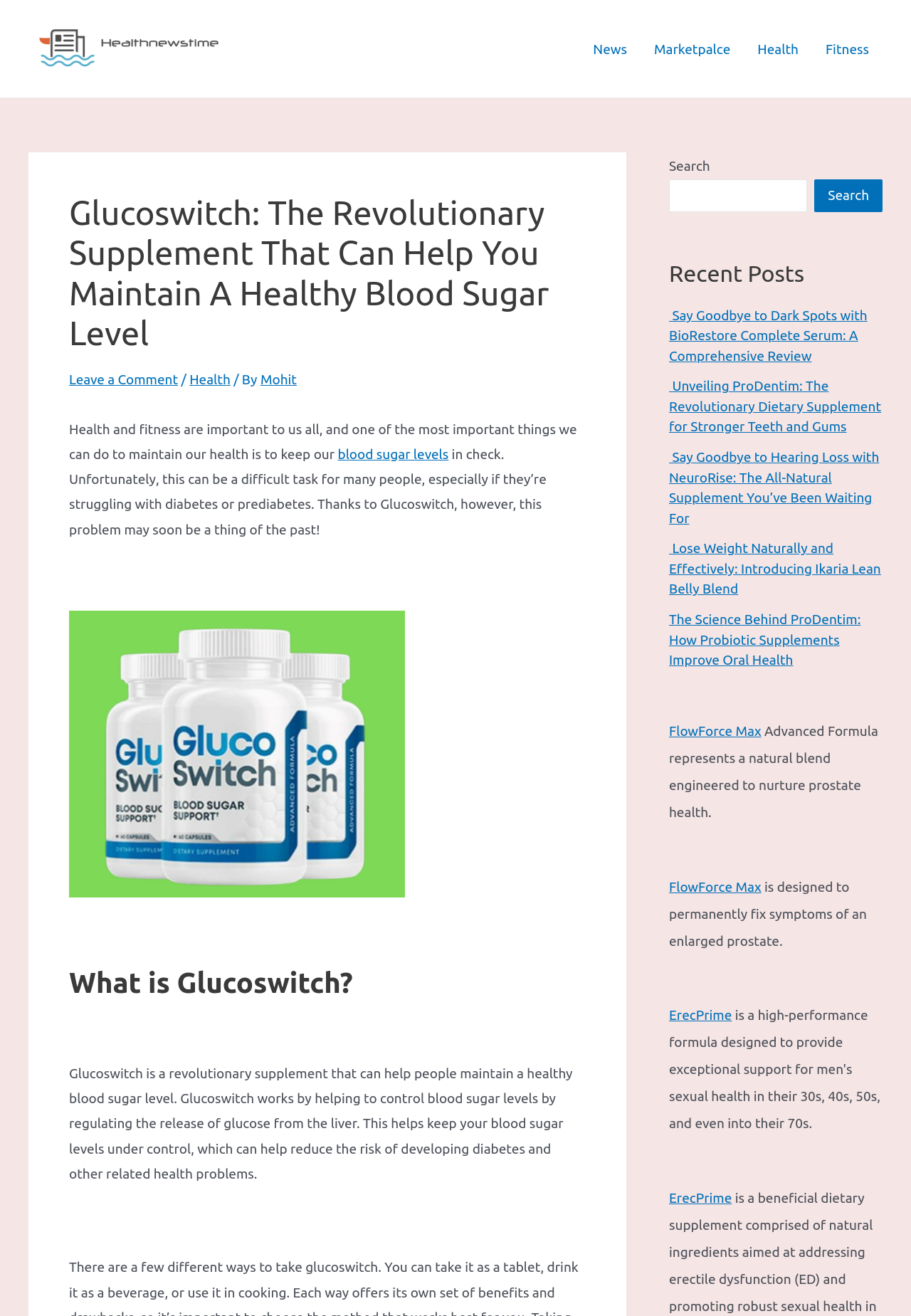What is the category of the article?
Refer to the screenshot and respond with a concise word or phrase.

Health